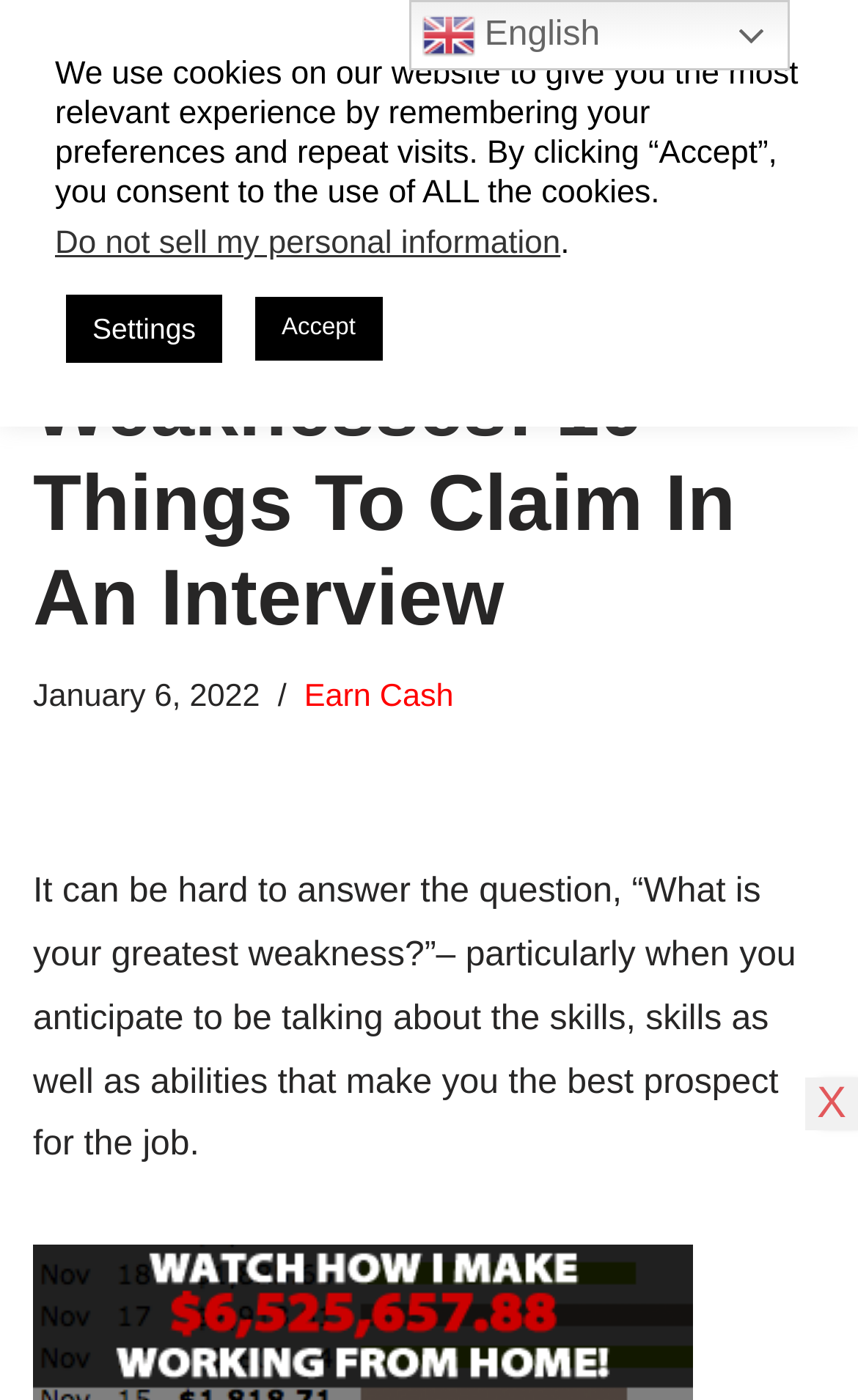Find the bounding box coordinates of the area that needs to be clicked in order to achieve the following instruction: "Search for something". The coordinates should be specified as four float numbers between 0 and 1, i.e., [left, top, right, bottom].

[0.897, 0.036, 0.936, 0.059]